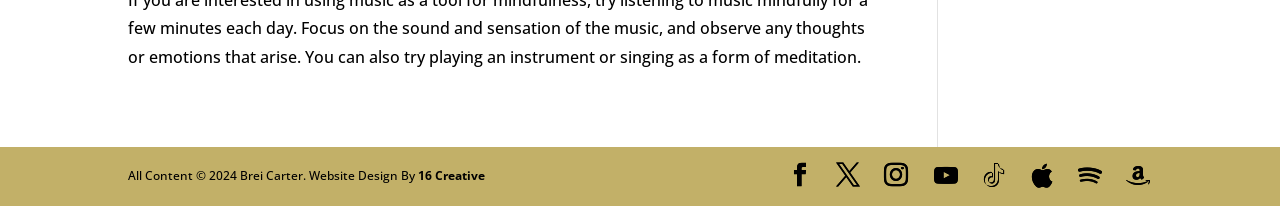Who designed the website?
Please respond to the question with as much detail as possible.

The static text at the bottom of the webpage mentions 'Brei Carter. Website Design By 16 Creative', indicating that Brei Carter is the designer of the website.